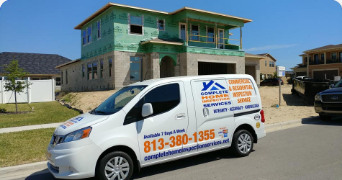Offer an in-depth caption that covers the entire scene depicted in the image.

The image features a service van parked in front of a new construction home. The van, prominently displaying the logo of "Complete Home Inspection Services," is white with bright orange and blue lettering that outlines the services offered, including inspections and repairs. In the background, the house showcases a modern design, still under construction, with green Sheathing on the exterior walls indicating that it is in the building phase. This scene represents the "New Construction Inspection" service, emphasizing the importance of conducting thorough inspections to identify any potential oversights during the building process, ensuring the future home is safe and ready for occupancy. The phone number on the van (813-380-1355) is also visible, inviting potential clients to reach out for services.